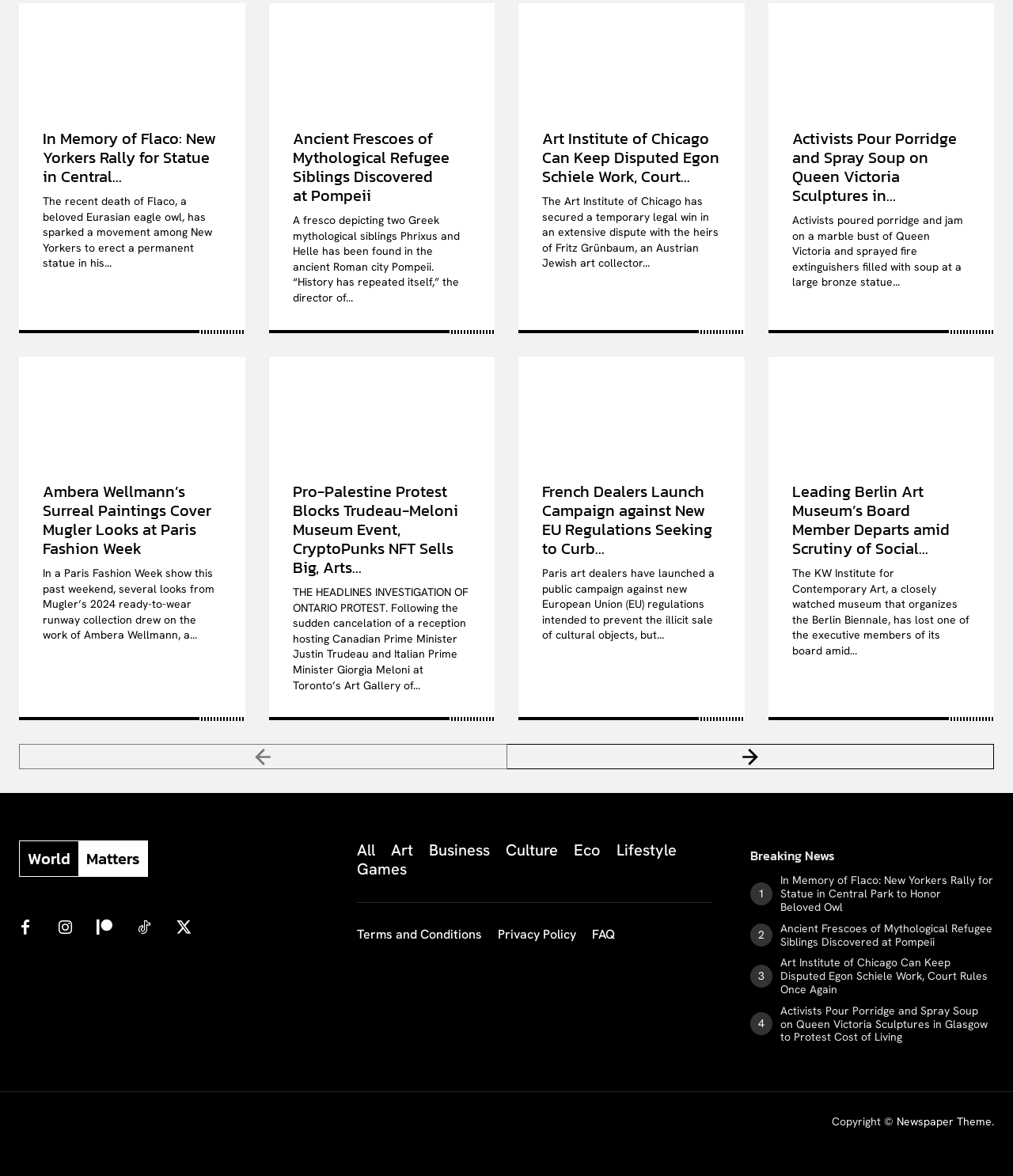Provide the bounding box coordinates of the section that needs to be clicked to accomplish the following instruction: "read the news about World Matters."

[0.019, 0.715, 0.315, 0.746]